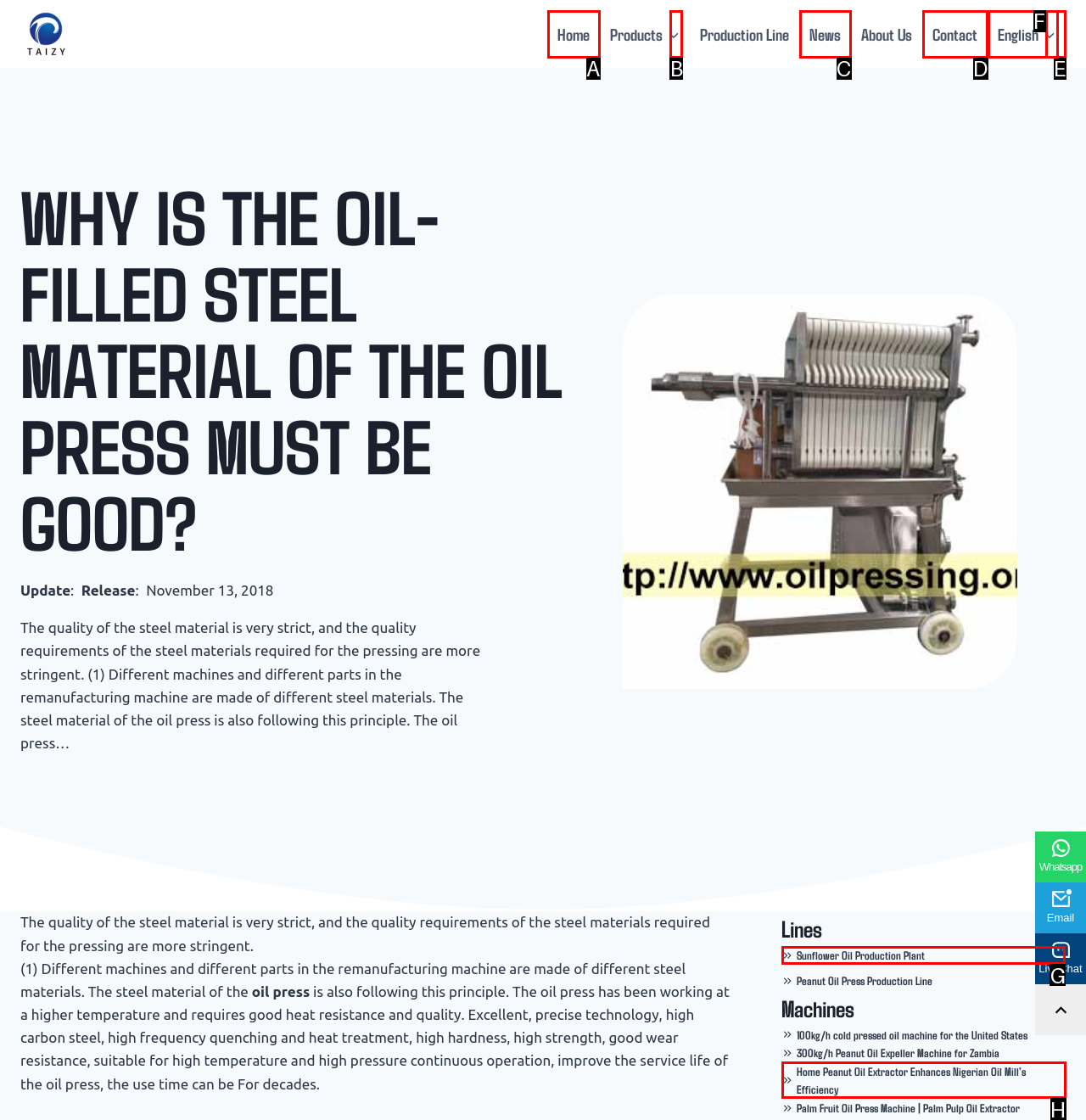Select the appropriate letter to fulfill the given instruction: Click the 'Sunflower Oil Production Plant' link
Provide the letter of the correct option directly.

G